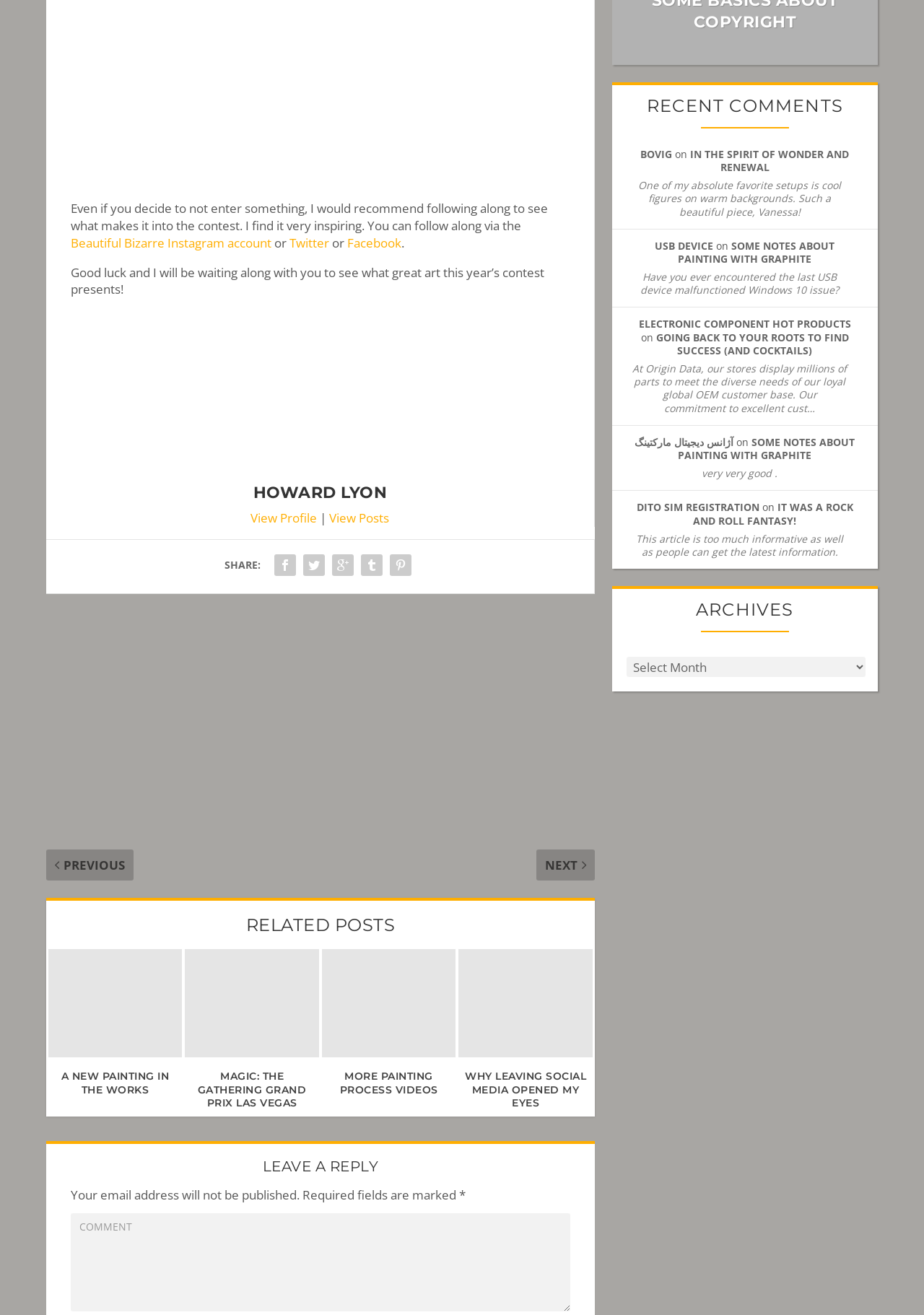Refer to the element description USB Device and identify the corresponding bounding box in the screenshot. Format the coordinates as (top-left x, top-left y, bottom-right x, bottom-right y) with values in the range of 0 to 1.

[0.709, 0.143, 0.772, 0.154]